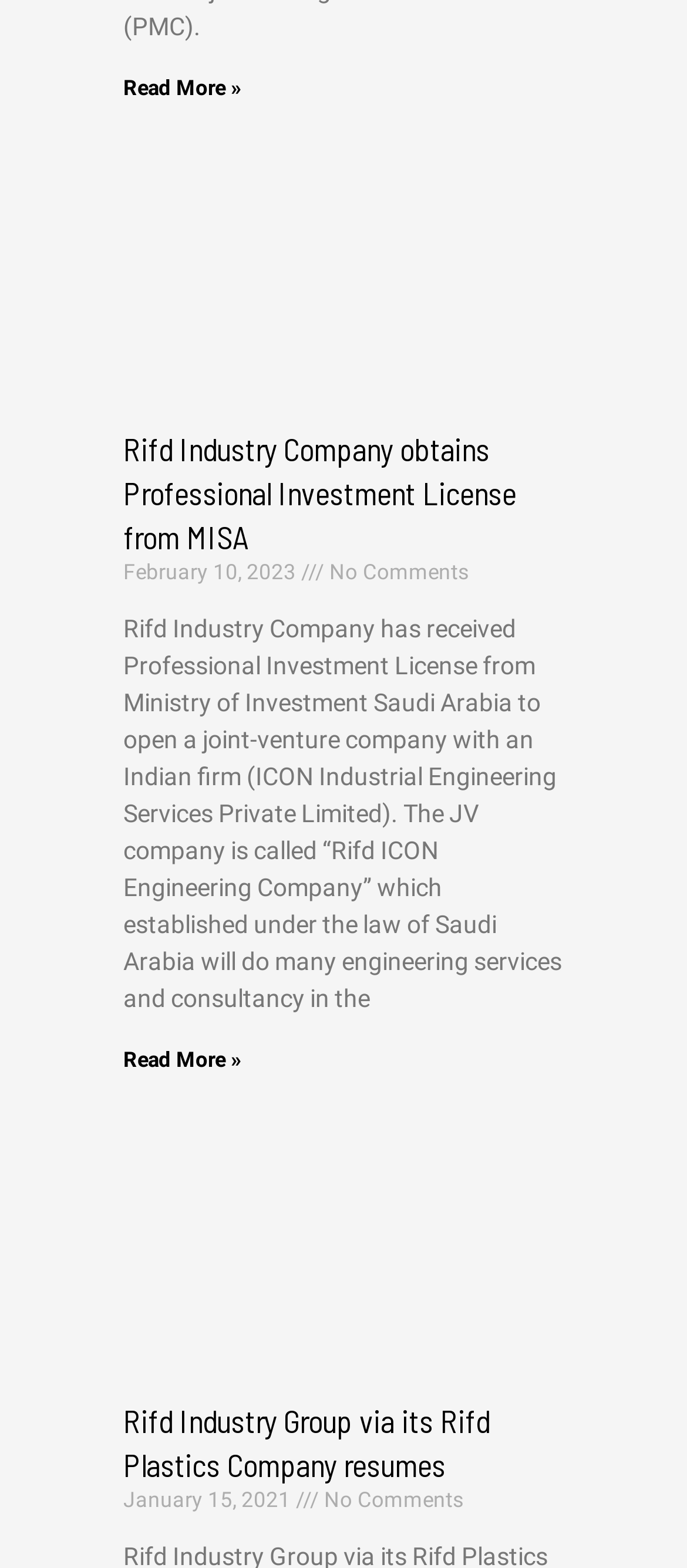How many comments are there on the second article?
Provide a short answer using one word or a brief phrase based on the image.

No Comments